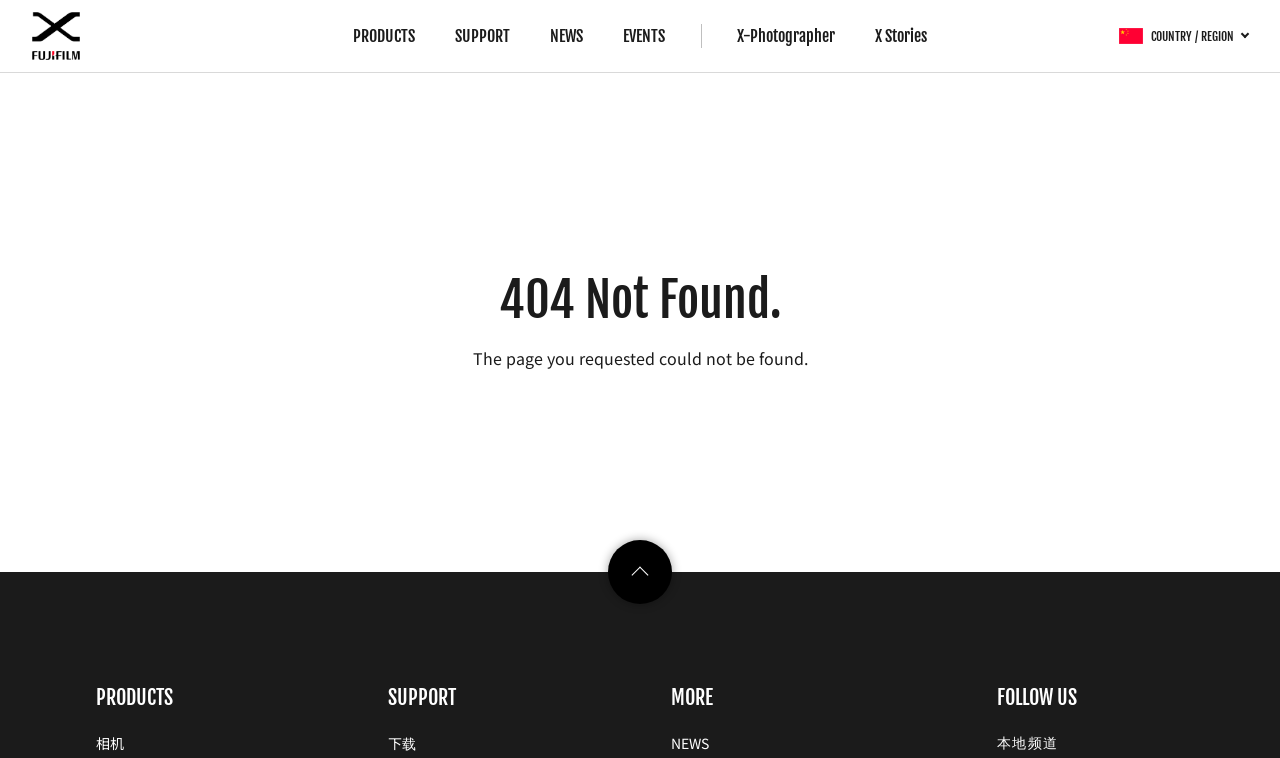Specify the bounding box coordinates of the area to click in order to follow the given instruction: "Select a country or region."

[0.874, 0.036, 0.975, 0.059]